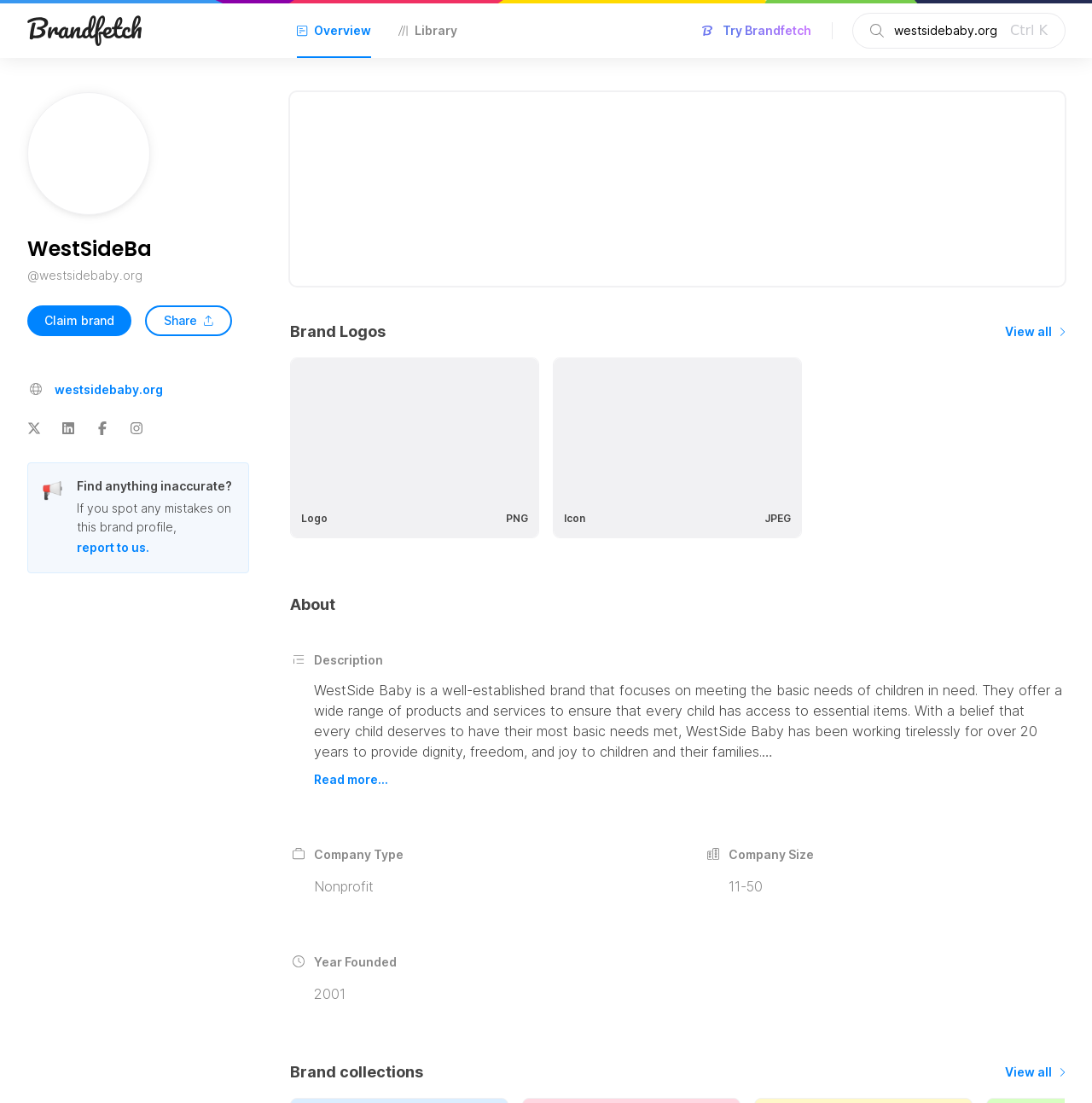Determine the bounding box coordinates of the element that should be clicked to execute the following command: "Click the 'Schedule a Call' button".

None